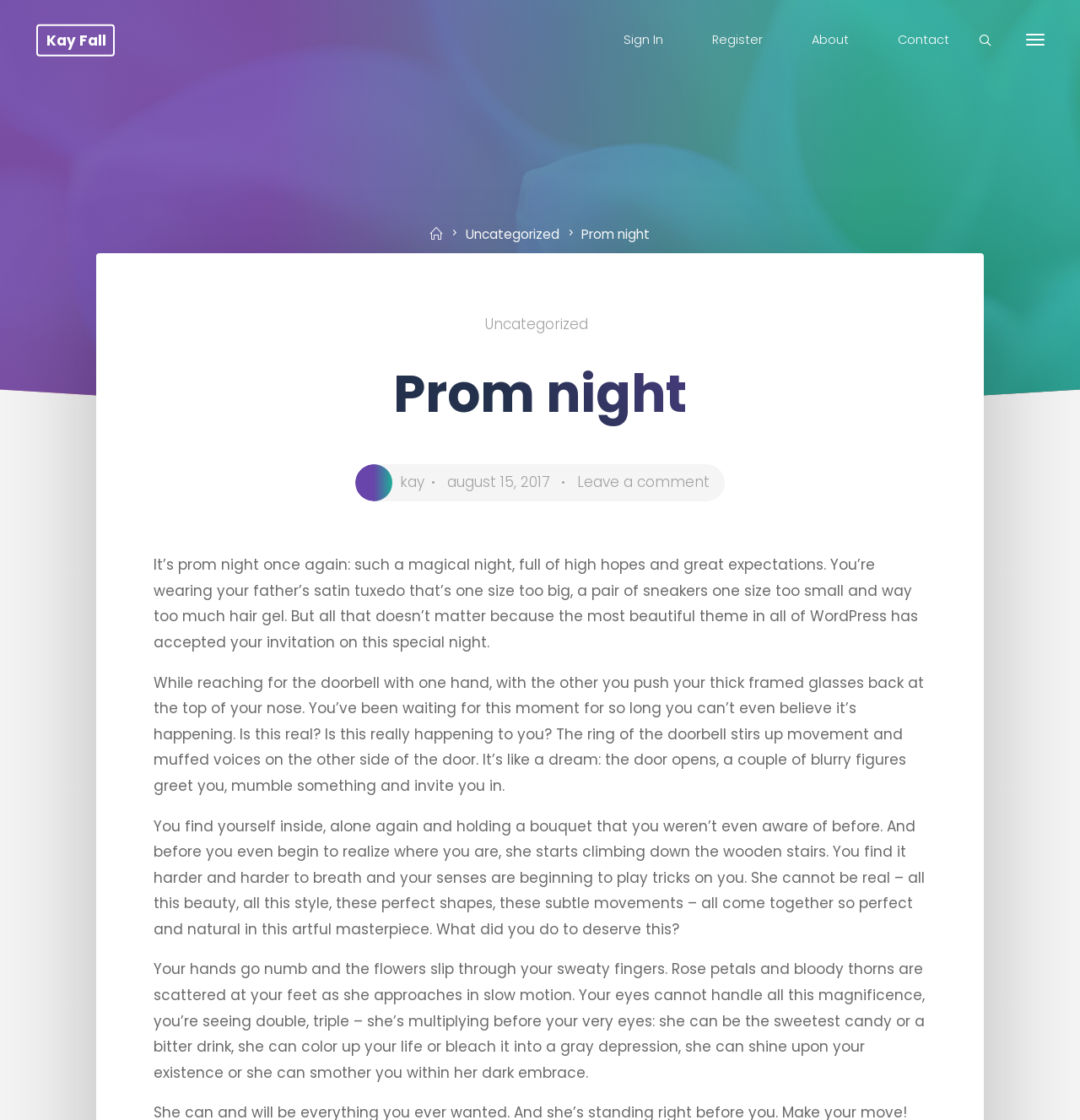Identify the bounding box coordinates of the area that should be clicked in order to complete the given instruction: "Click on the 'About' link". The bounding box coordinates should be four float numbers between 0 and 1, i.e., [left, top, right, bottom].

[0.729, 0.008, 0.808, 0.064]